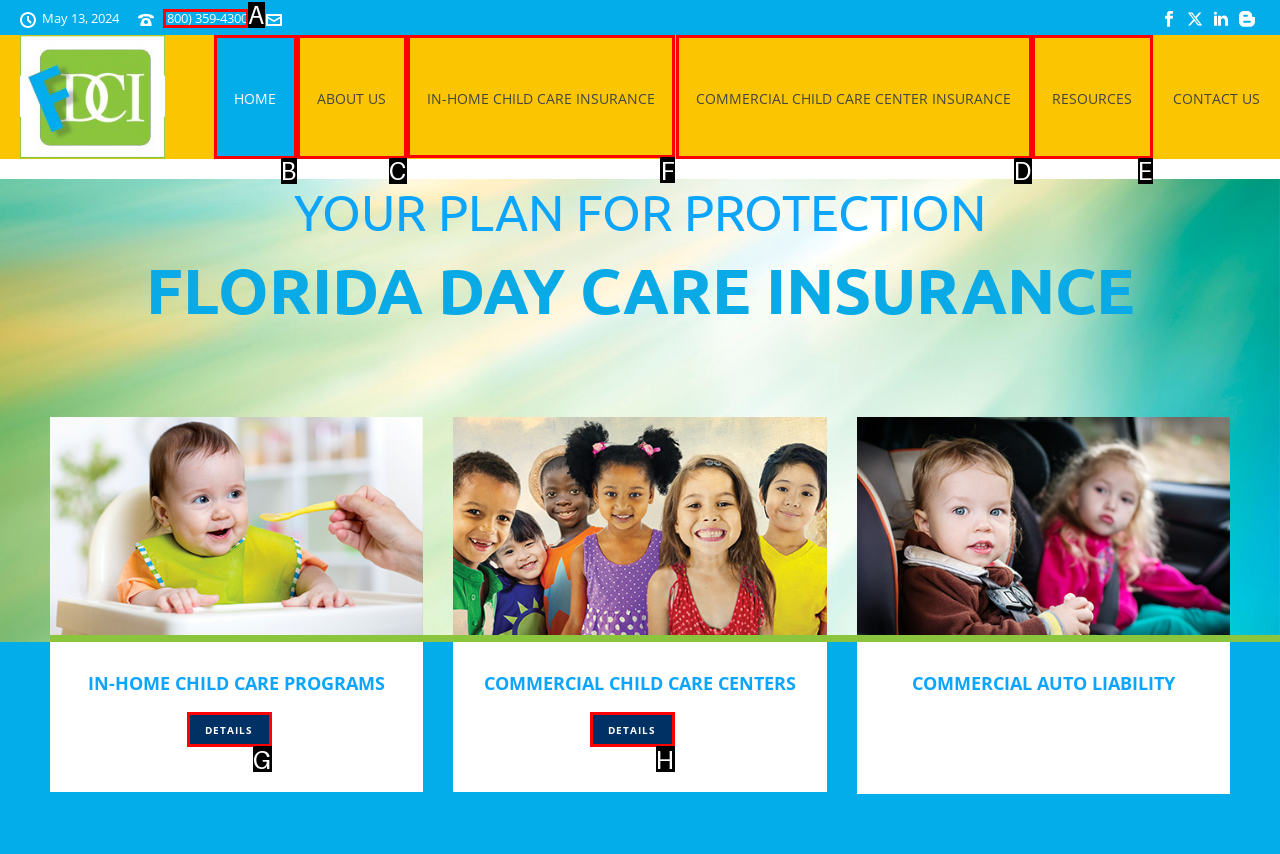Select the letter of the UI element that matches this task: Learn about IN-HOME CHILD CARE INSURANCE
Provide the answer as the letter of the correct choice.

F